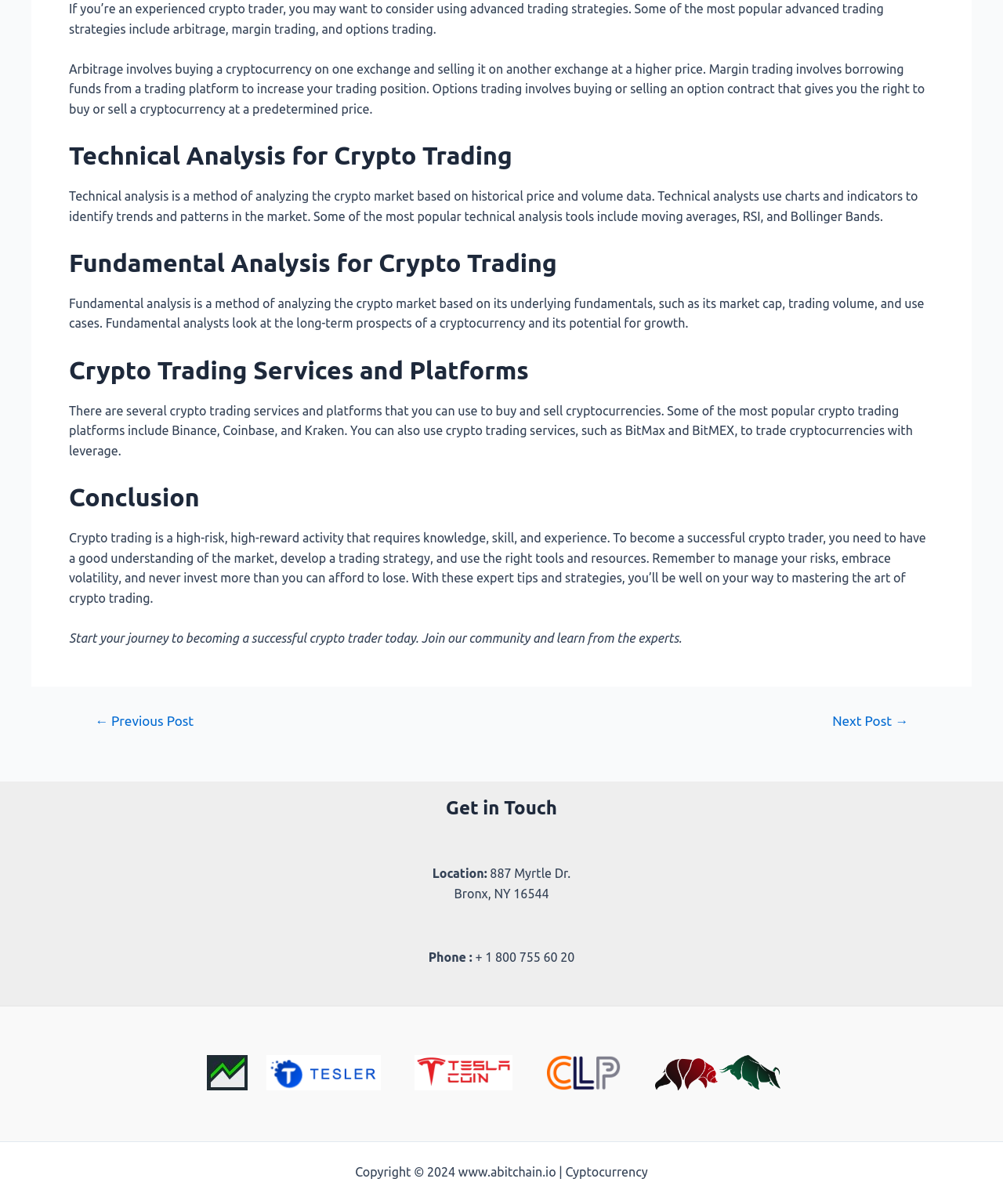Respond with a single word or phrase:
What is arbitrage in crypto trading?

Buying and selling on different exchanges